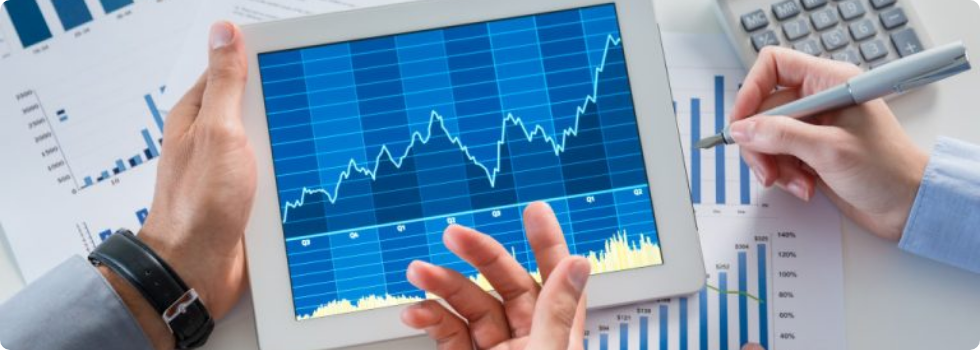Give a detailed account of what is happening in the image.

The image depicts a close-up view of hands engaged in a business analysis setup. One hand holds a digital tablet displaying a vibrant chart with fluctuating data trends, illustrating financial metrics or market performance. On the table, various charts and graphs are visible, showcasing bar and line graphs that indicate different data points, likely representing economic performance or sales figures. A calculator is positioned in the background, emphasizing the analytical environment. This image complements the theme of "Business Solutions that Can Save You a Lot of Money," highlighting the importance of financial management and data-driven decision-making for cost-reduction strategies in businesses.